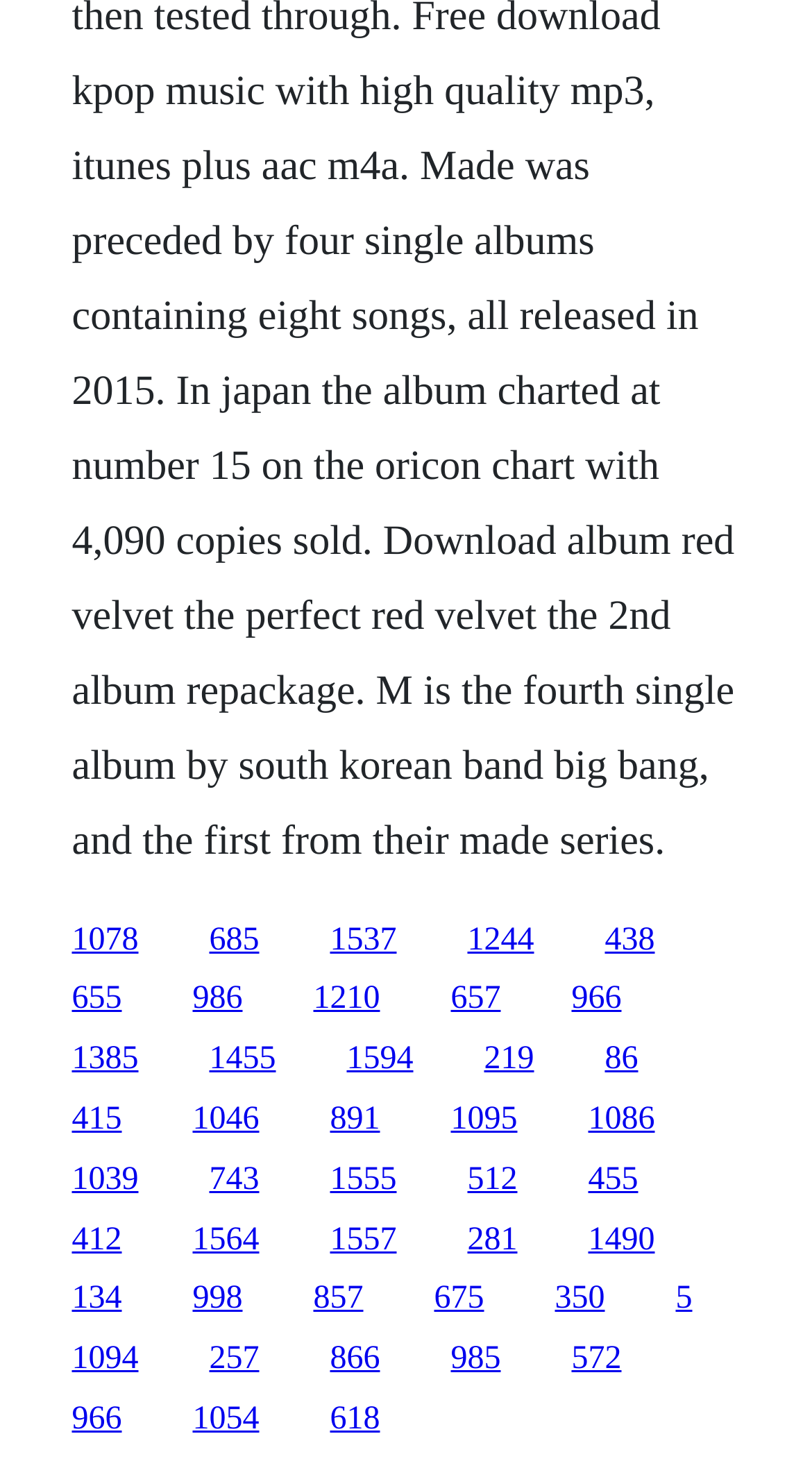Give a concise answer using only one word or phrase for this question:
What is the vertical spacing between the links?

0.04